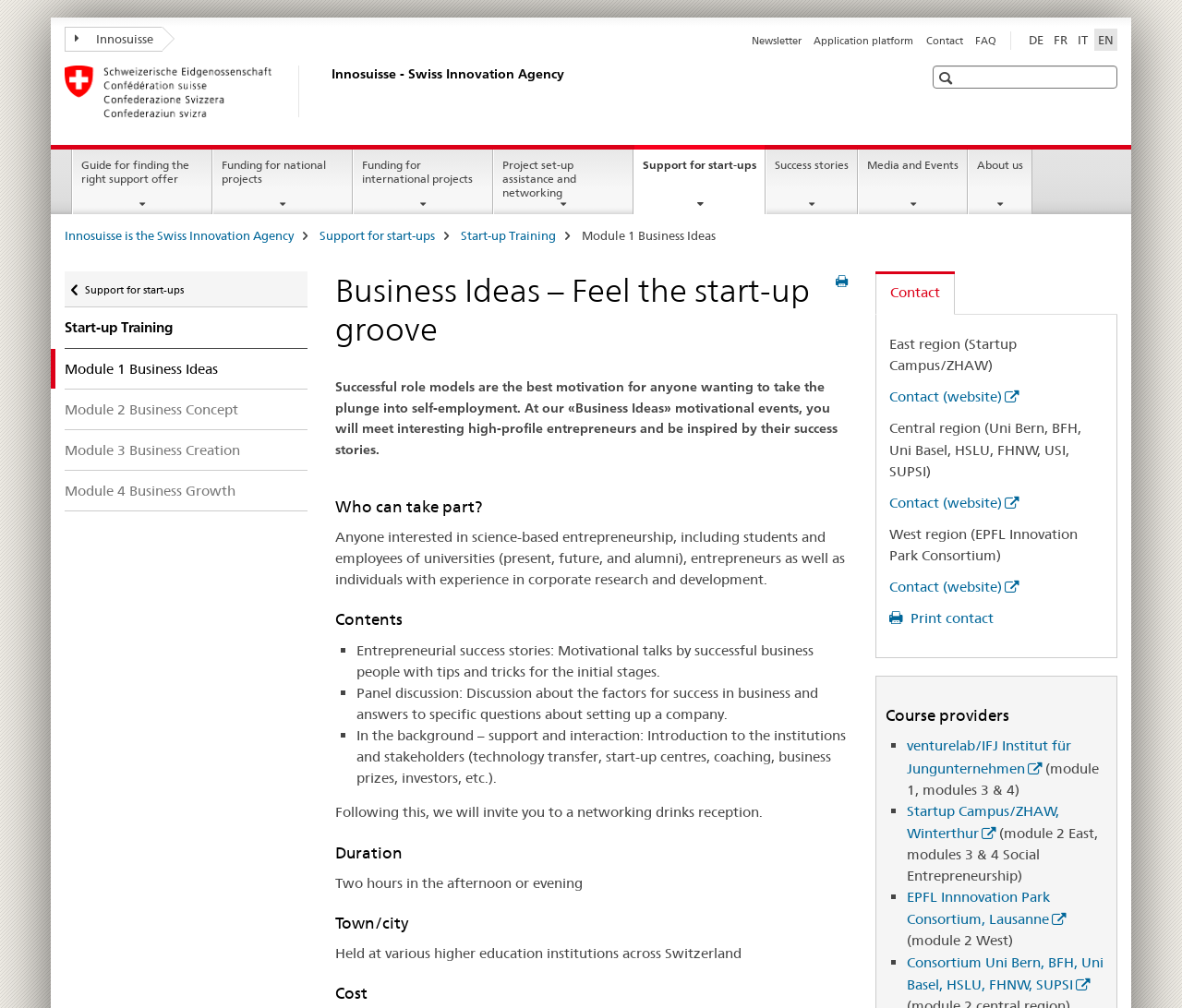What is the name of the institution that provides the course 'venturelab/IFJ Institut für Jungunternehmen'?
Please respond to the question with as much detail as possible.

The answer can be found in the section 'Course providers' which is located at the bottom of the webpage.